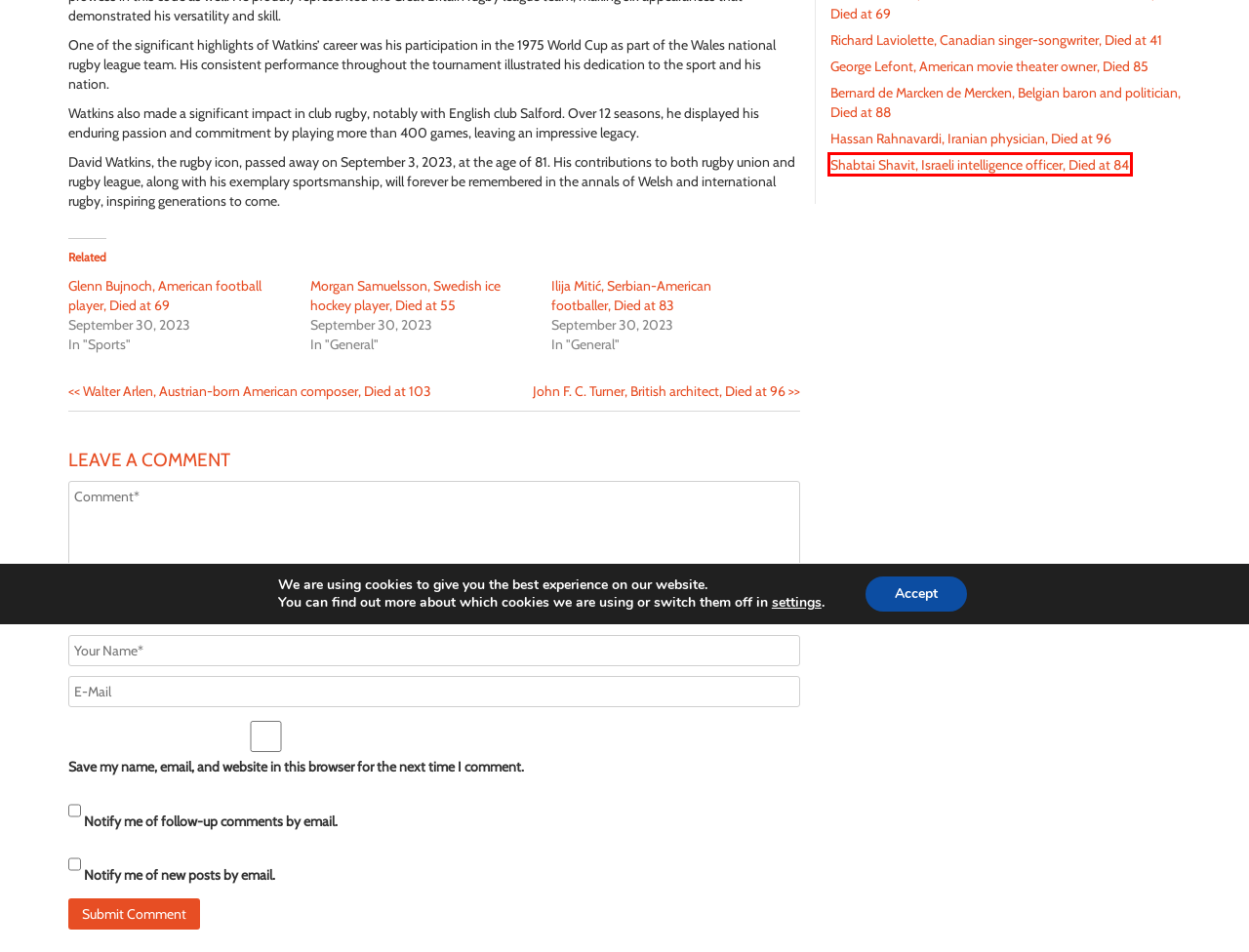Inspect the provided webpage screenshot, concentrating on the element within the red bounding box. Select the description that best represents the new webpage after you click the highlighted element. Here are the candidates:
A. Bernard de Marcken de Mercken, Belgian baron and politician, Died at 88 - Dead Died
B. Hassan Rahnavardi, Iranian physician, Died at 96 - Dead Died
C. Walter Arlen, Austrian-born American composer, Died at 103 - Dead Died
D. Richard Laviolette, Canadian singer-songwriter, Died at 41 - Dead Died
E. Glenn Bujnoch, American football player, Died at 69 - Dead Died
F. Ilija Mitić, Serbian-American footballer, Died at 83 - Dead Died
G. Shabtai Shavit, Israeli intelligence officer, Died at 84 - Dead Died
H. George Lefont, American movie theater owner, Died 85 - Dead Died

G